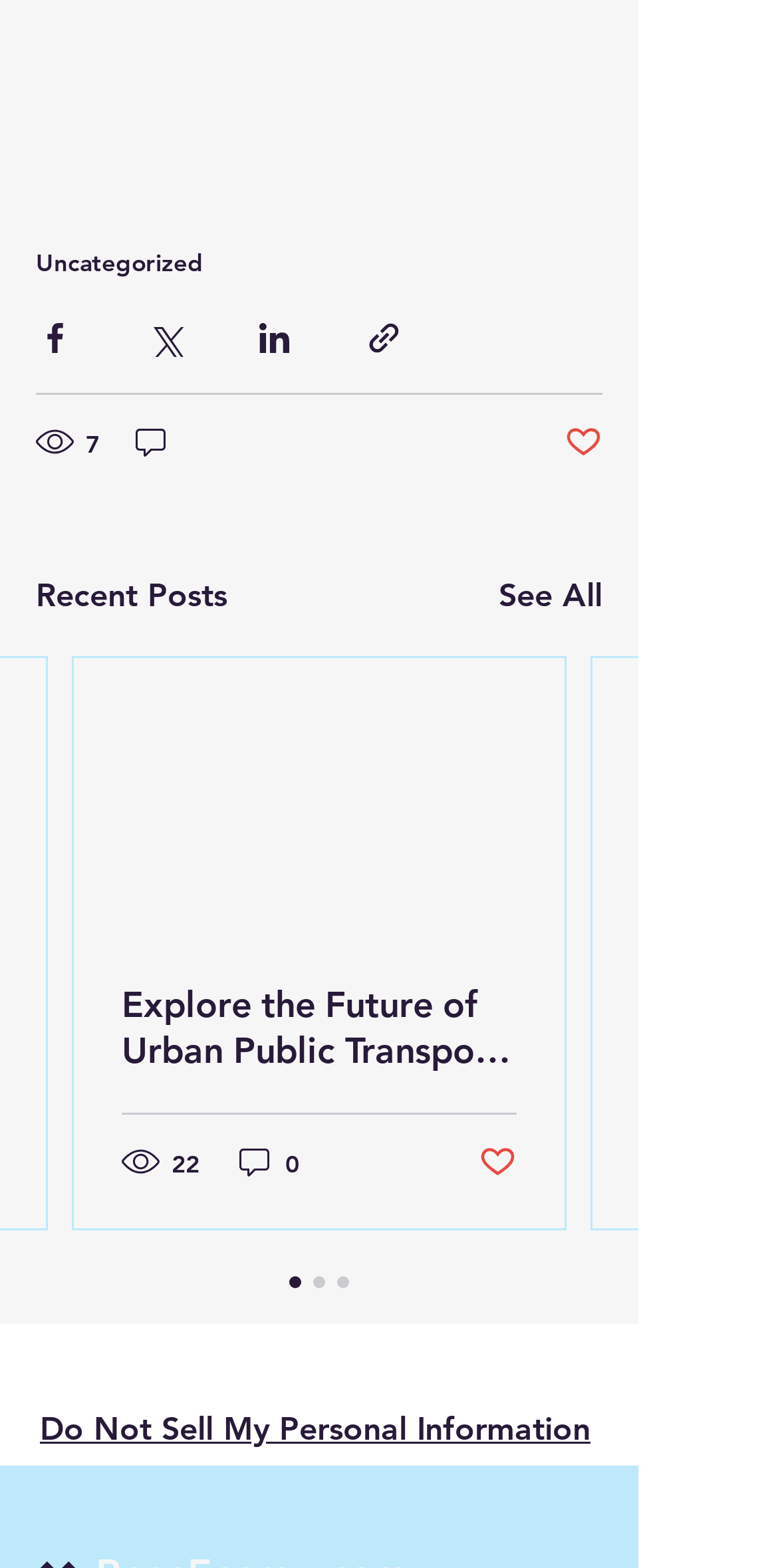Identify and provide the bounding box for the element described by: "7".

[0.046, 0.269, 0.133, 0.294]